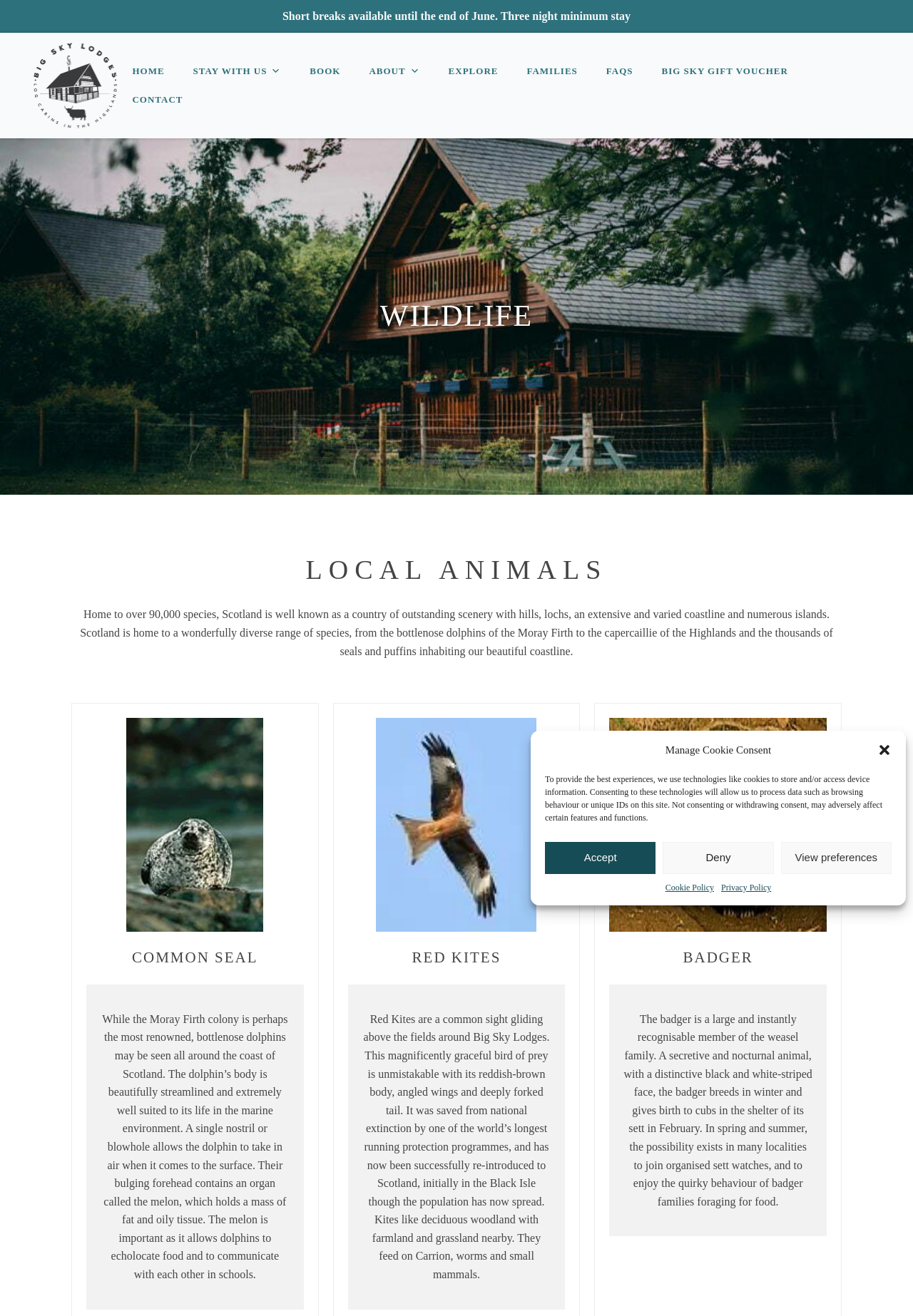What type of animals are described in this webpage?
Provide a thorough and detailed answer to the question.

Based on the webpage content, it is clear that the webpage is describing various types of wildlife, including red squirrels, roe deer, Scottish wildcats, and golden eagles, which are mentioned in the meta description. The webpage also provides detailed information about other animals such as common seals, red kites, and badgers.